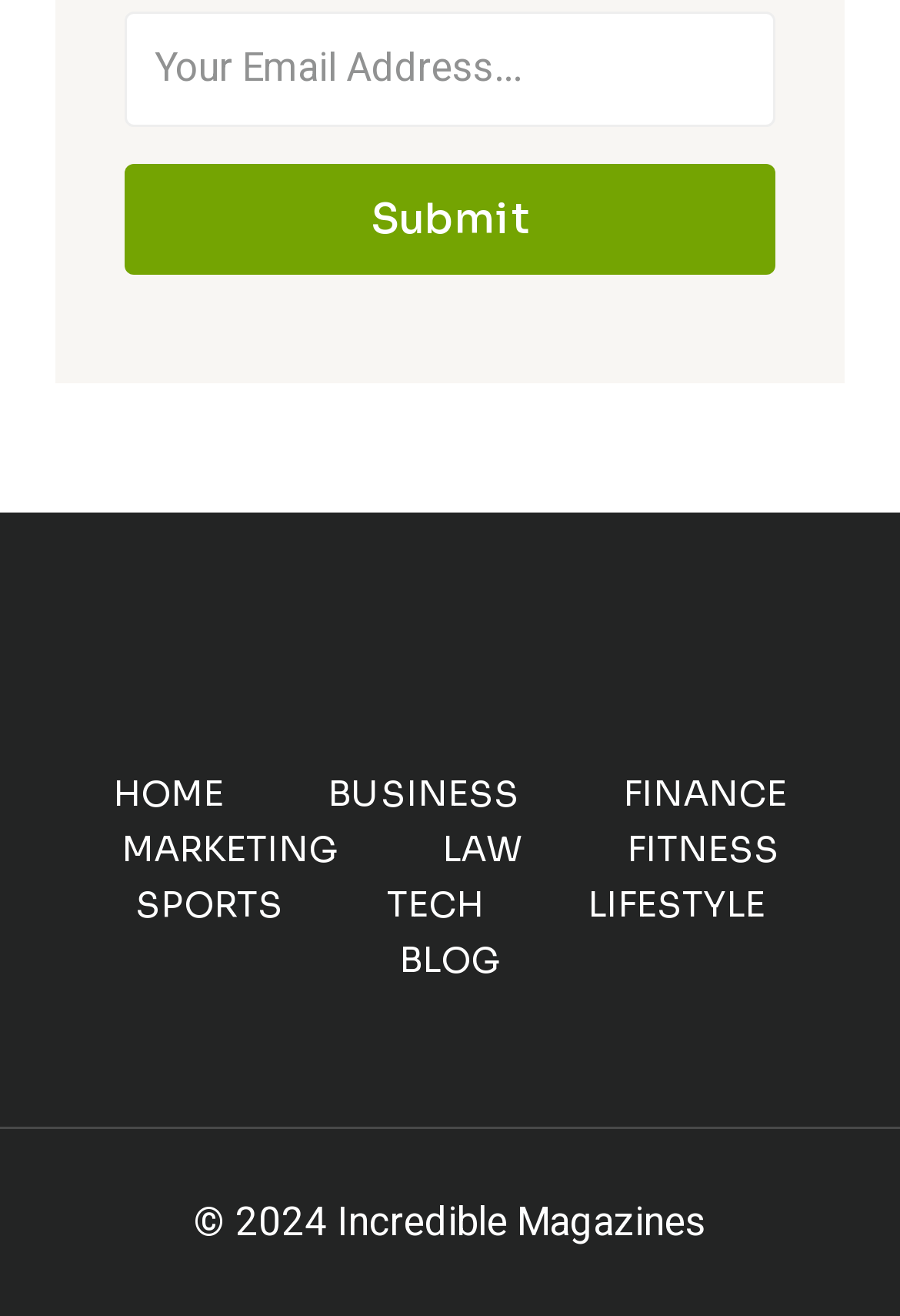Provide a thorough and detailed response to the question by examining the image: 
How many links are in the footer navigation?

The footer navigation contains 9 links, including HOME, BUSINESS, FINANCE, MARKETING, LAW, FITNESS, SPORTS, LIFESTYLE, and BLOG, which are all part of the navigation menu.